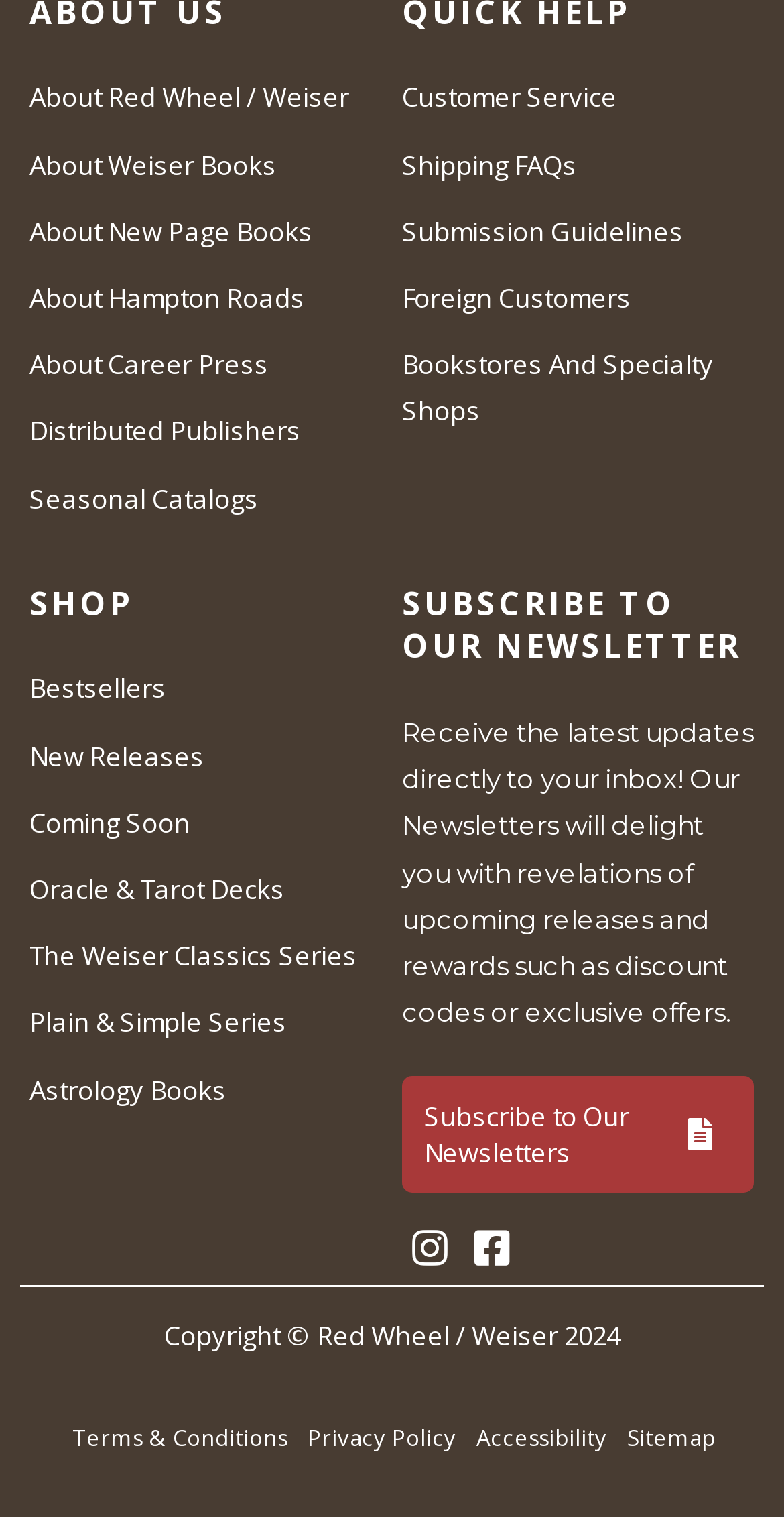Refer to the image and offer a detailed explanation in response to the question: What type of products can be found in the 'SHOP' section?

The 'SHOP' section contains links to various categories such as 'Bestsellers', 'New Releases', 'Coming Soon', 'Oracle & Tarot Decks', and 'Astrology Books', indicating that the products available are books and decks related to spirituality and self-help.